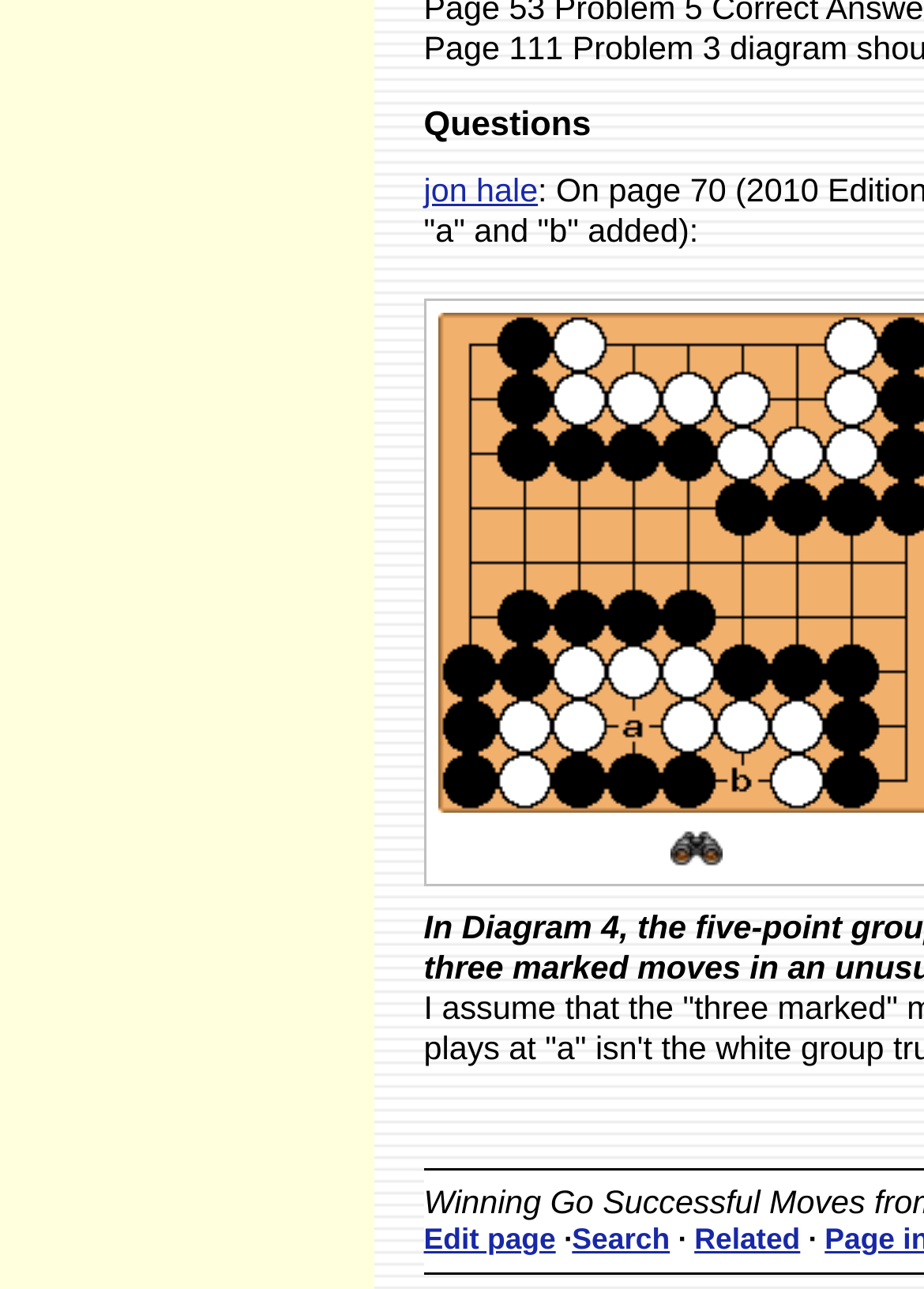Determine the bounding box coordinates for the UI element with the following description: "jon hale". The coordinates should be four float numbers between 0 and 1, represented as [left, top, right, bottom].

[0.459, 0.134, 0.582, 0.161]